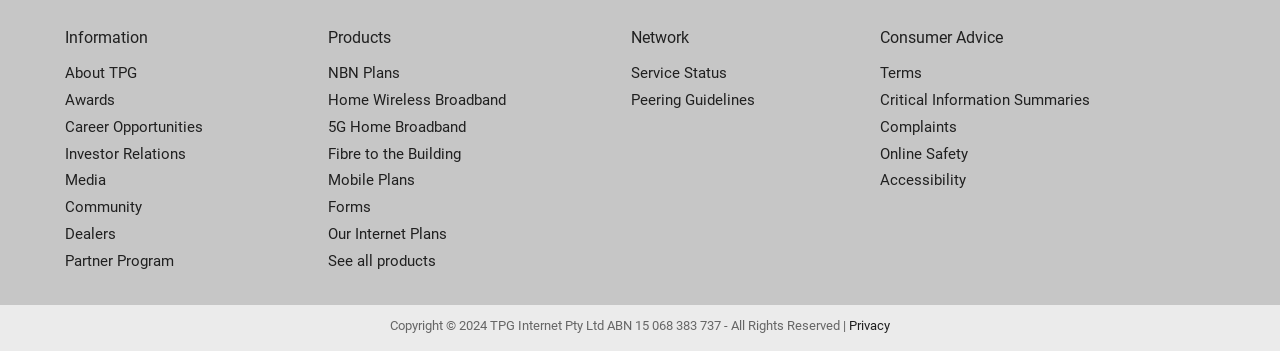Predict the bounding box of the UI element based on this description: "Awards".

[0.051, 0.248, 0.256, 0.324]